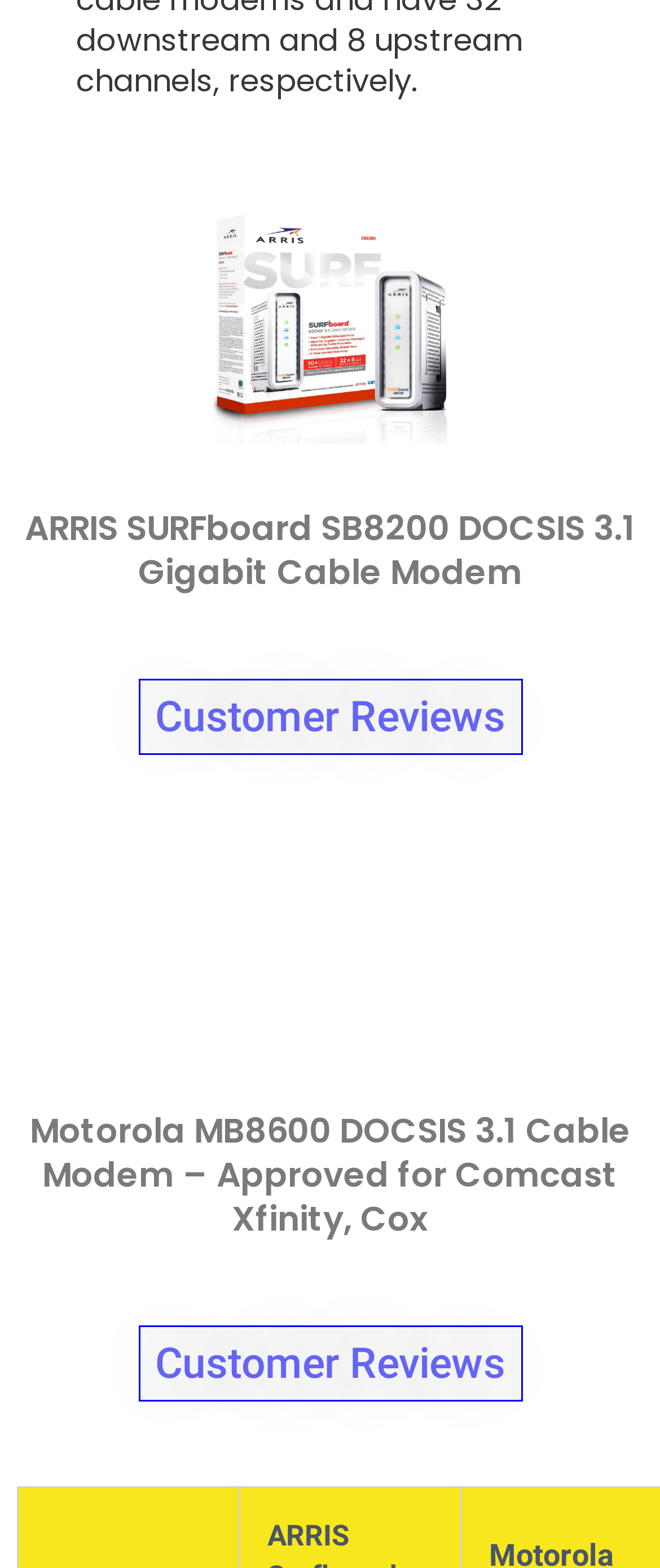Mark the bounding box of the element that matches the following description: "Customer Reviews".

[0.209, 0.845, 0.791, 0.894]